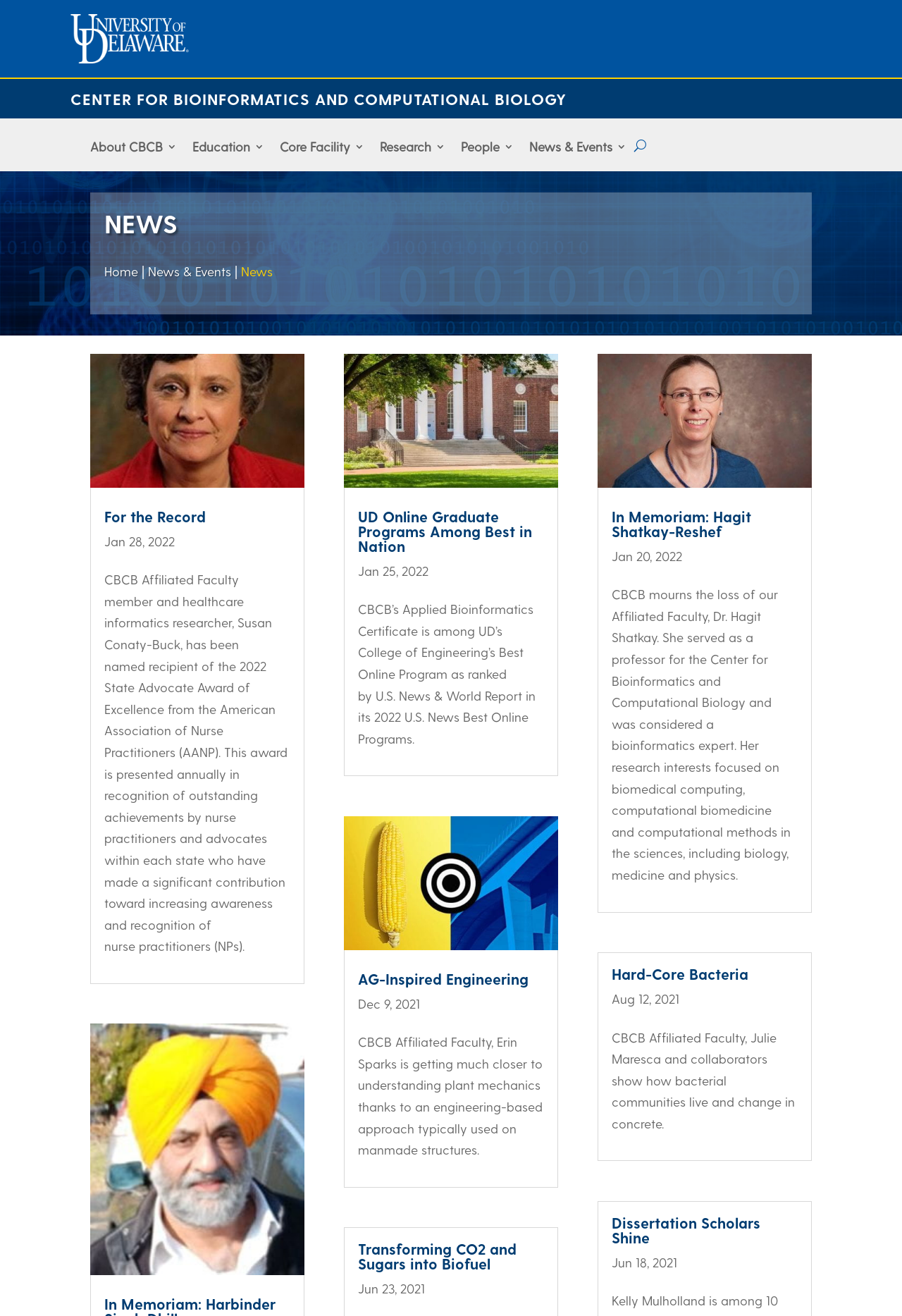How many news articles are on the webpage?
We need a detailed and exhaustive answer to the question. Please elaborate.

I determined the answer by counting the number of article elements on the webpage, which are 5 in total.